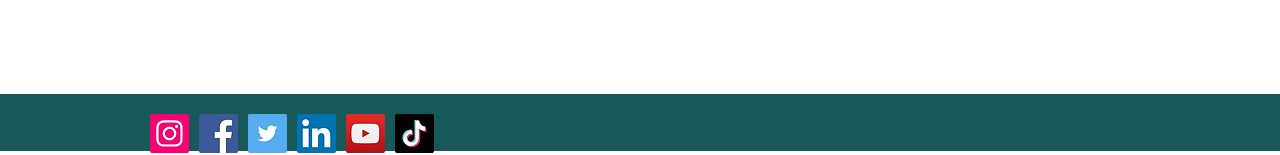Give a concise answer using only one word or phrase for this question:
What type of content is likely to be found on this webpage?

Social media related